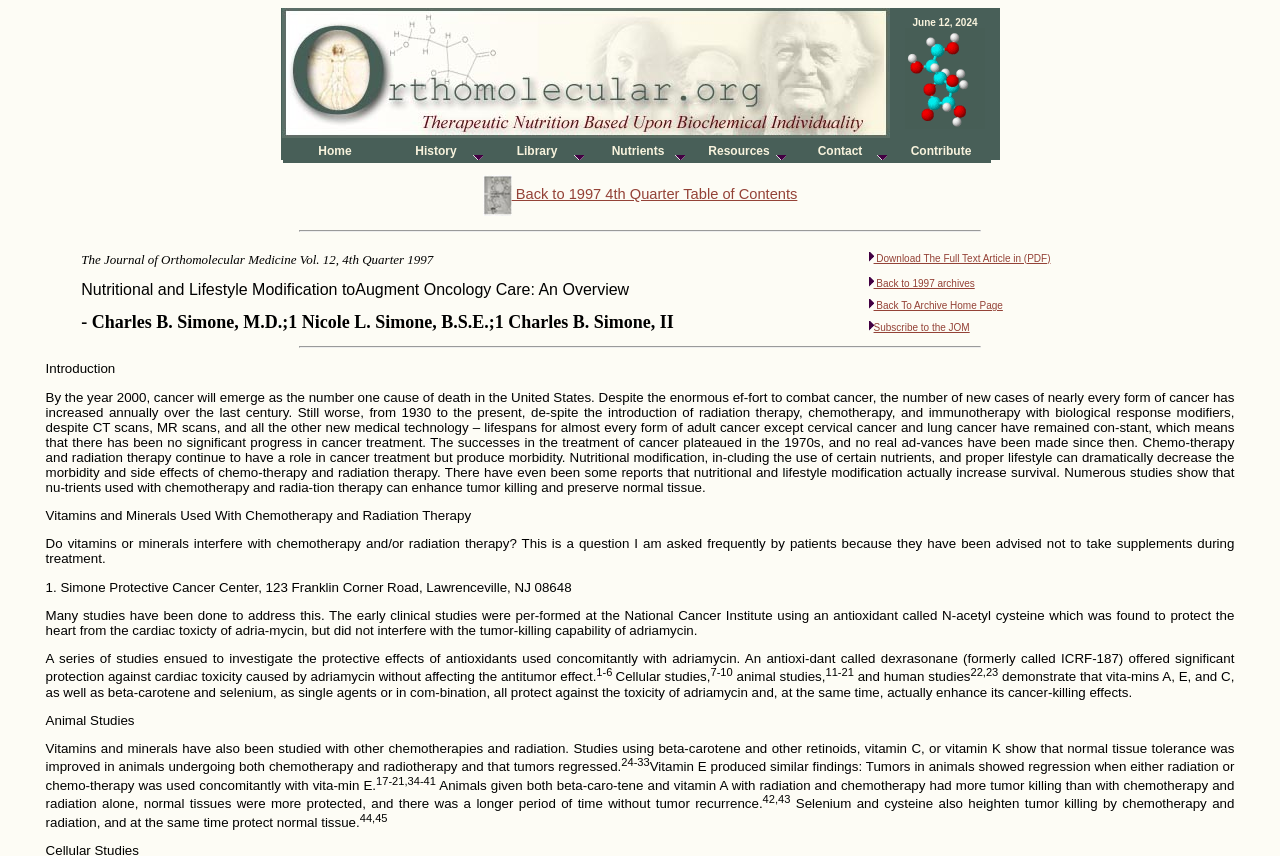What is the title of the article?
Using the image, answer in one word or phrase.

Nutritional and Lifestyle Modification to Augment Oncology Care: An Overview